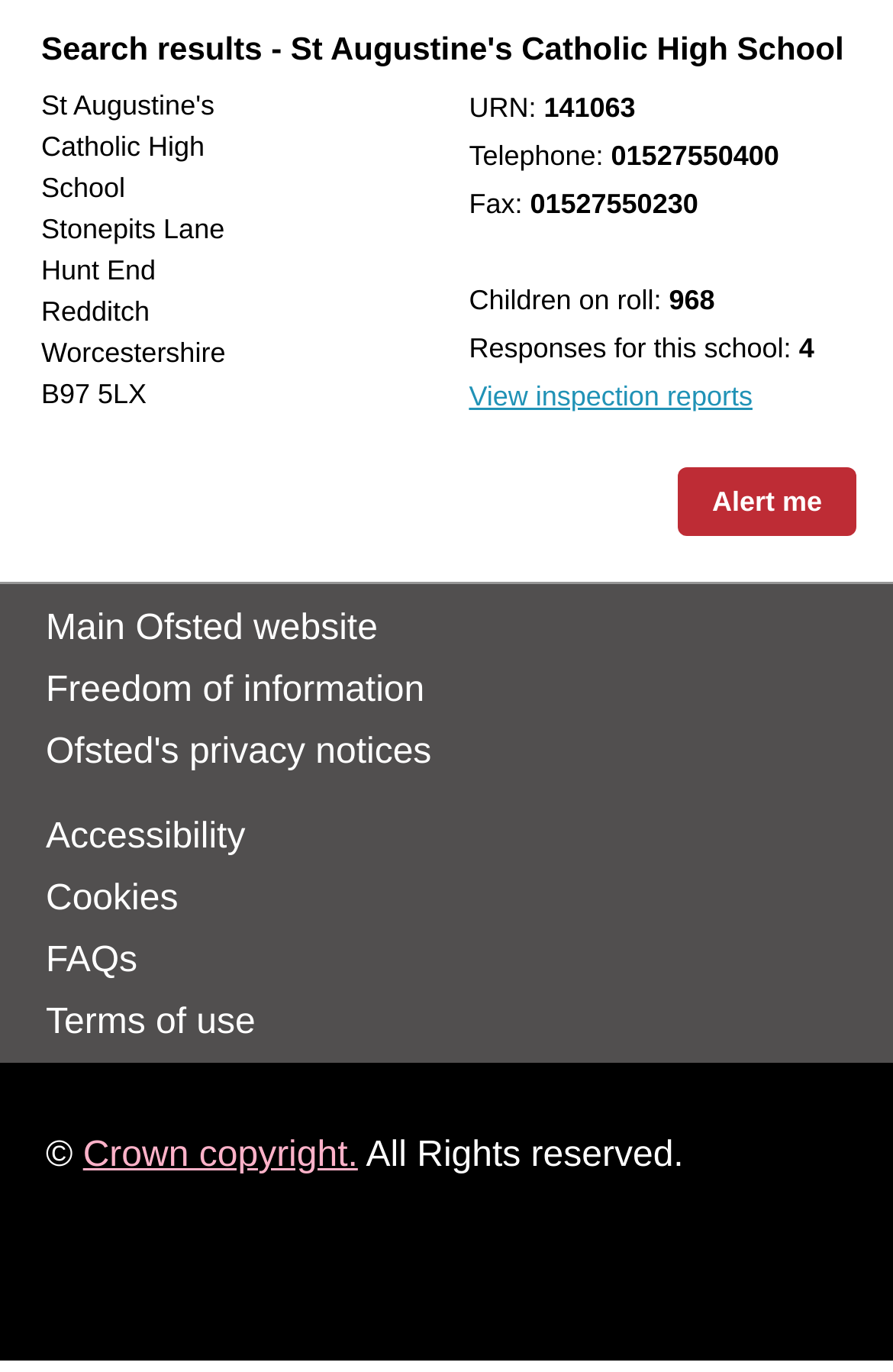Highlight the bounding box coordinates of the element that should be clicked to carry out the following instruction: "Go to Main Ofsted website". The coordinates must be given as four float numbers ranging from 0 to 1, i.e., [left, top, right, bottom].

[0.051, 0.444, 0.423, 0.473]